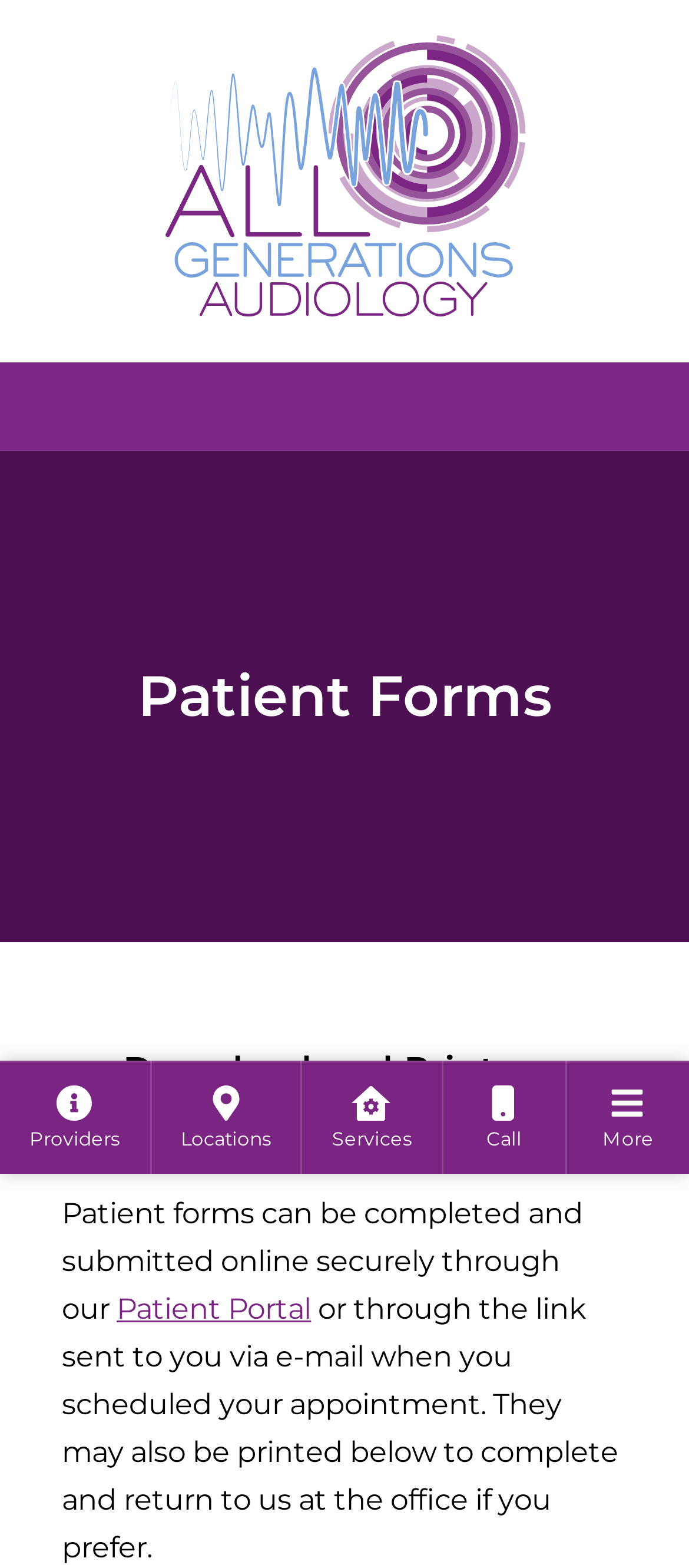Bounding box coordinates are specified in the format (top-left x, top-left y, bottom-right x, bottom-right y). All values are floating point numbers bounded between 0 and 1. Please provide the bounding box coordinate of the region this sentence describes: Patient Portal

[0.169, 0.823, 0.452, 0.846]